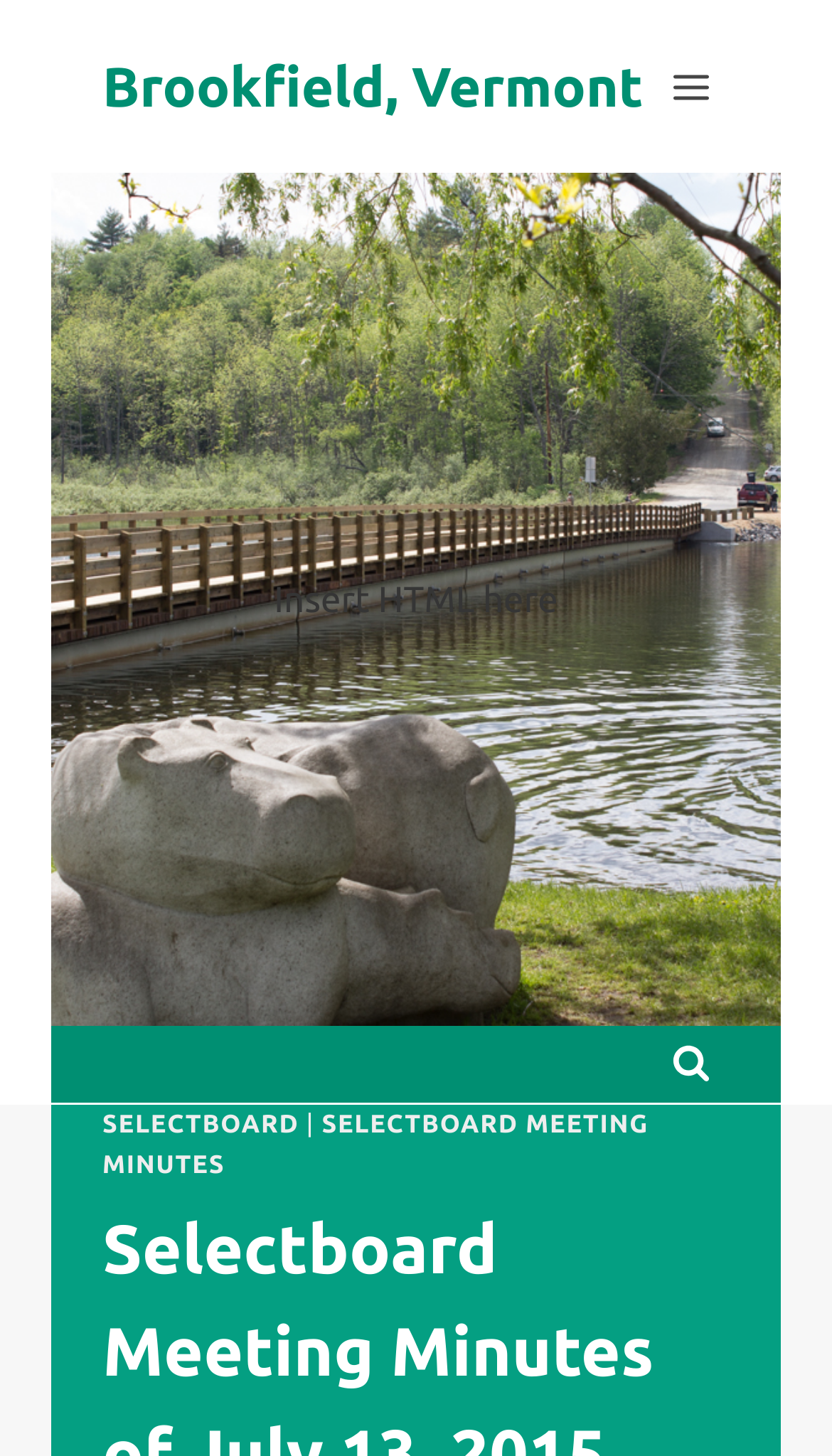Extract the main title from the webpage and generate its text.

Selectboard Meeting Minutes of July 13, 2015 (amended)